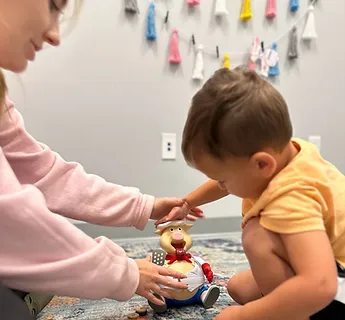Detail every significant feature and component of the image.

In this engaging scene, a speech therapist interacts with a young child during a therapy session aimed at developing communication and motor skills. The child is seated on the floor, intently focused on a colorful toy that appears to be a playful communication tool designed to encourage interaction. The therapist, dressed in a cozy sweater, gently assists the child in engaging with the toy, fostering not only speech but also fine motor skills. Behind them, a cheerful backdrop of colorful fabric strips adds a vibrant touch to the environment, creating a warm and welcoming atmosphere. This image captures the essence of speech therapy—fun, interactive learning that supports children in overcoming speech delays and communication challenges.